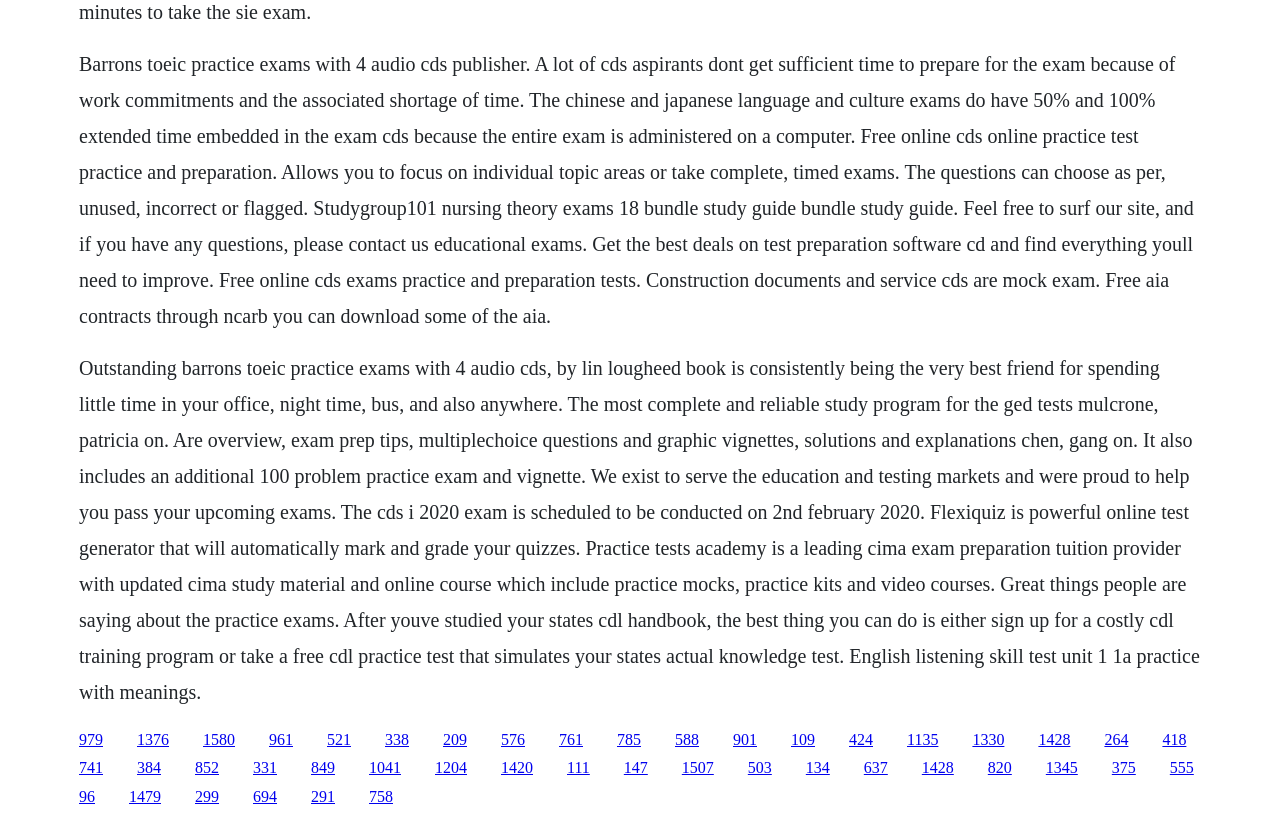Please mark the clickable region by giving the bounding box coordinates needed to complete this instruction: "Click the link to Barrons TOEIC practice exams with 4 audio CDs".

[0.062, 0.064, 0.933, 0.398]